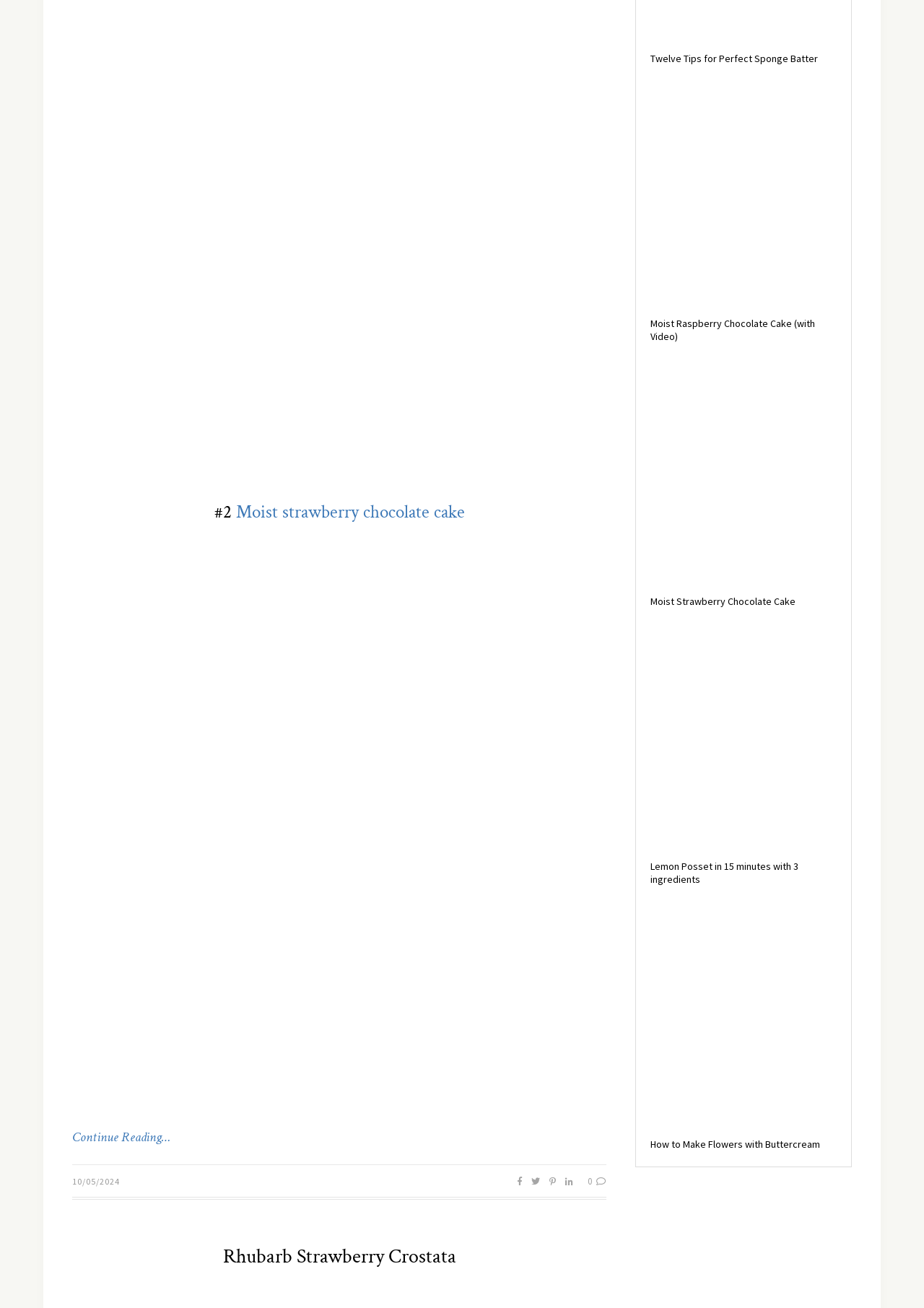Bounding box coordinates must be specified in the format (top-left x, top-left y, bottom-right x, bottom-right y). All values should be floating point numbers between 0 and 1. What are the bounding box coordinates of the UI element described as: Rhubarb Strawberry Crostata

[0.241, 0.95, 0.493, 0.971]